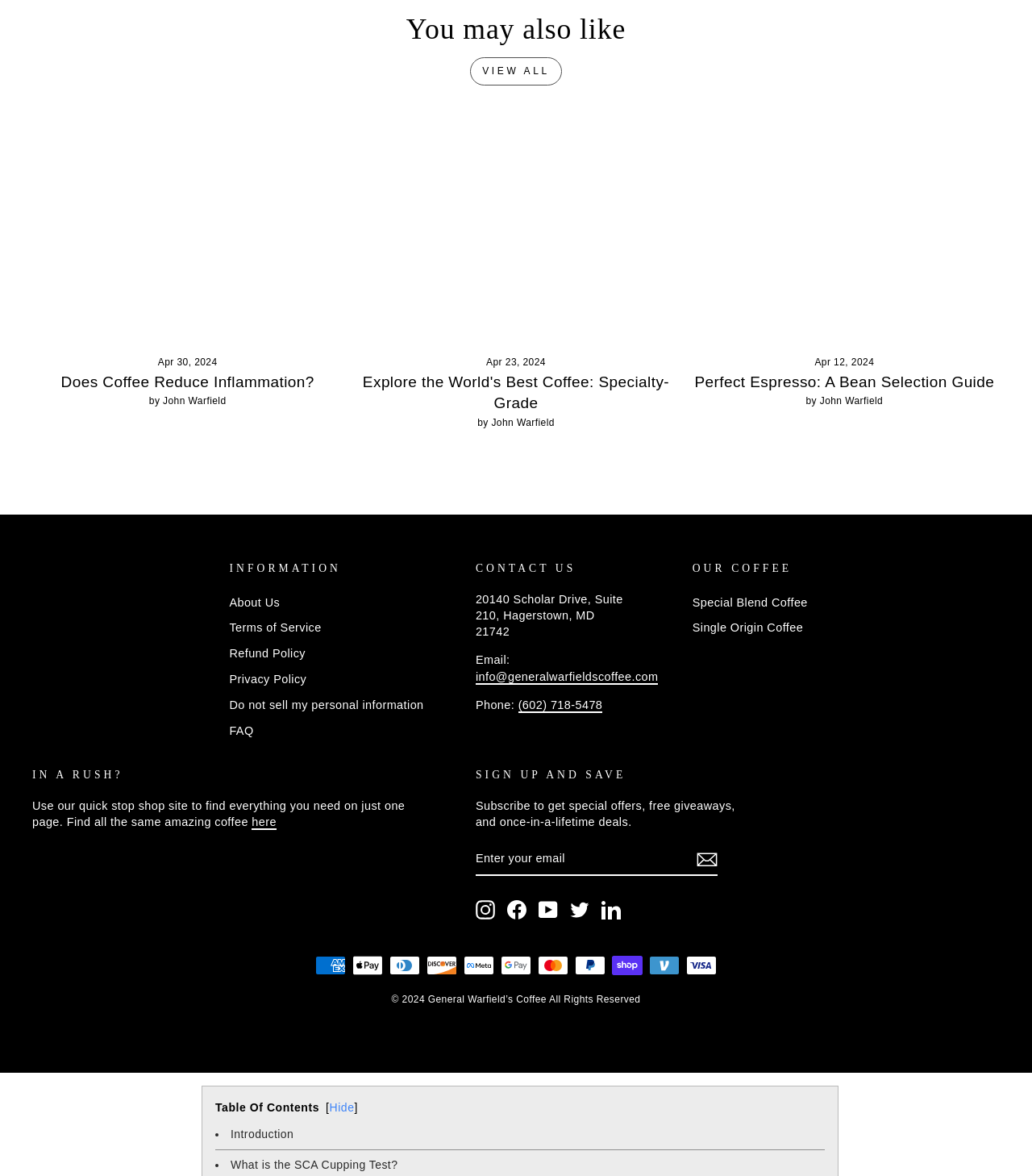Please give a one-word or short phrase response to the following question: 
What types of payment are accepted by General Warfield’s Coffee?

Multiple payment methods